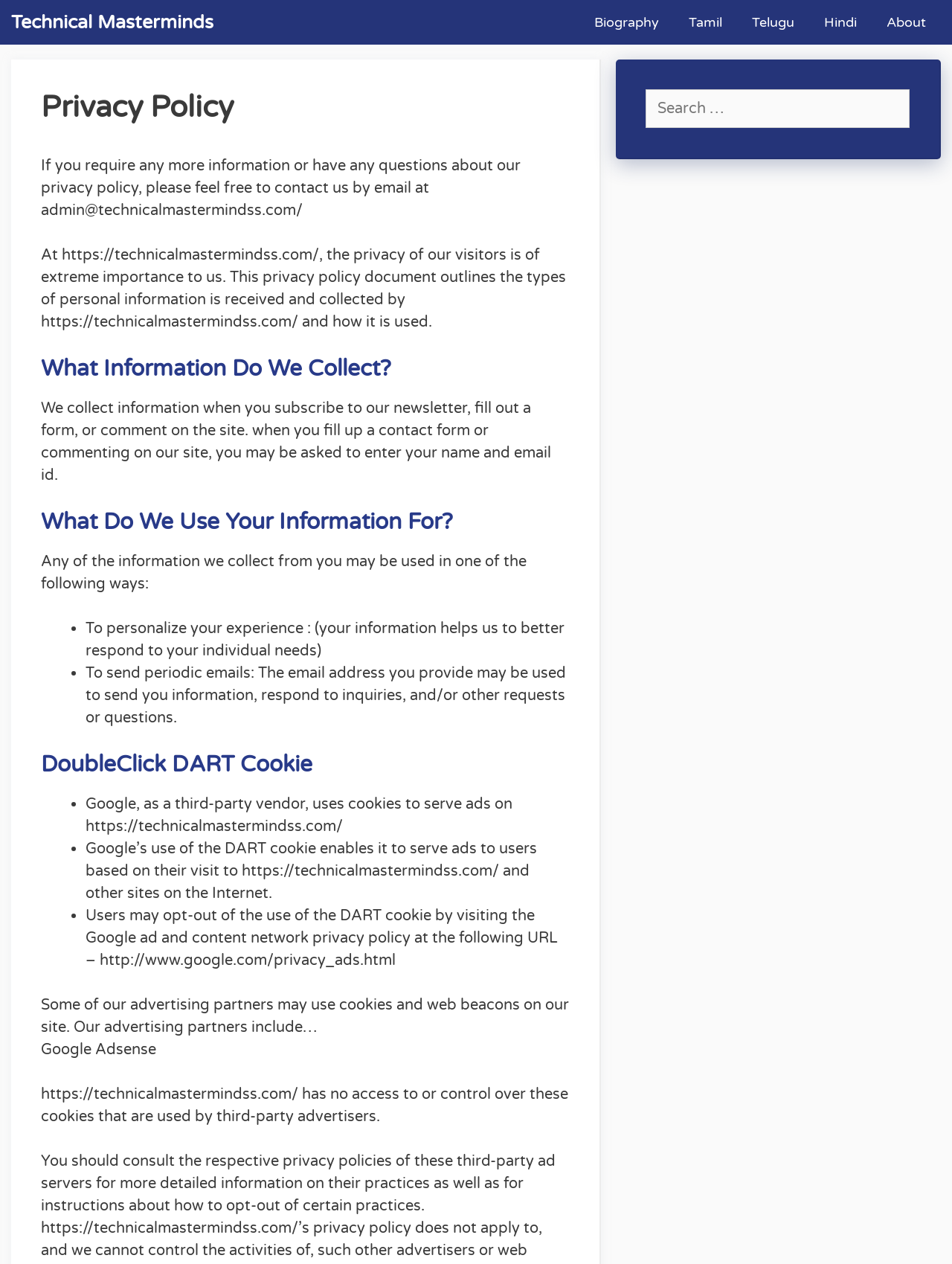What is the purpose of the website?
Look at the image and construct a detailed response to the question.

The website appears to be a privacy policy page, which outlines the types of personal information collected by the website and how it is used. The purpose of the website is to inform visitors about the website's privacy practices.